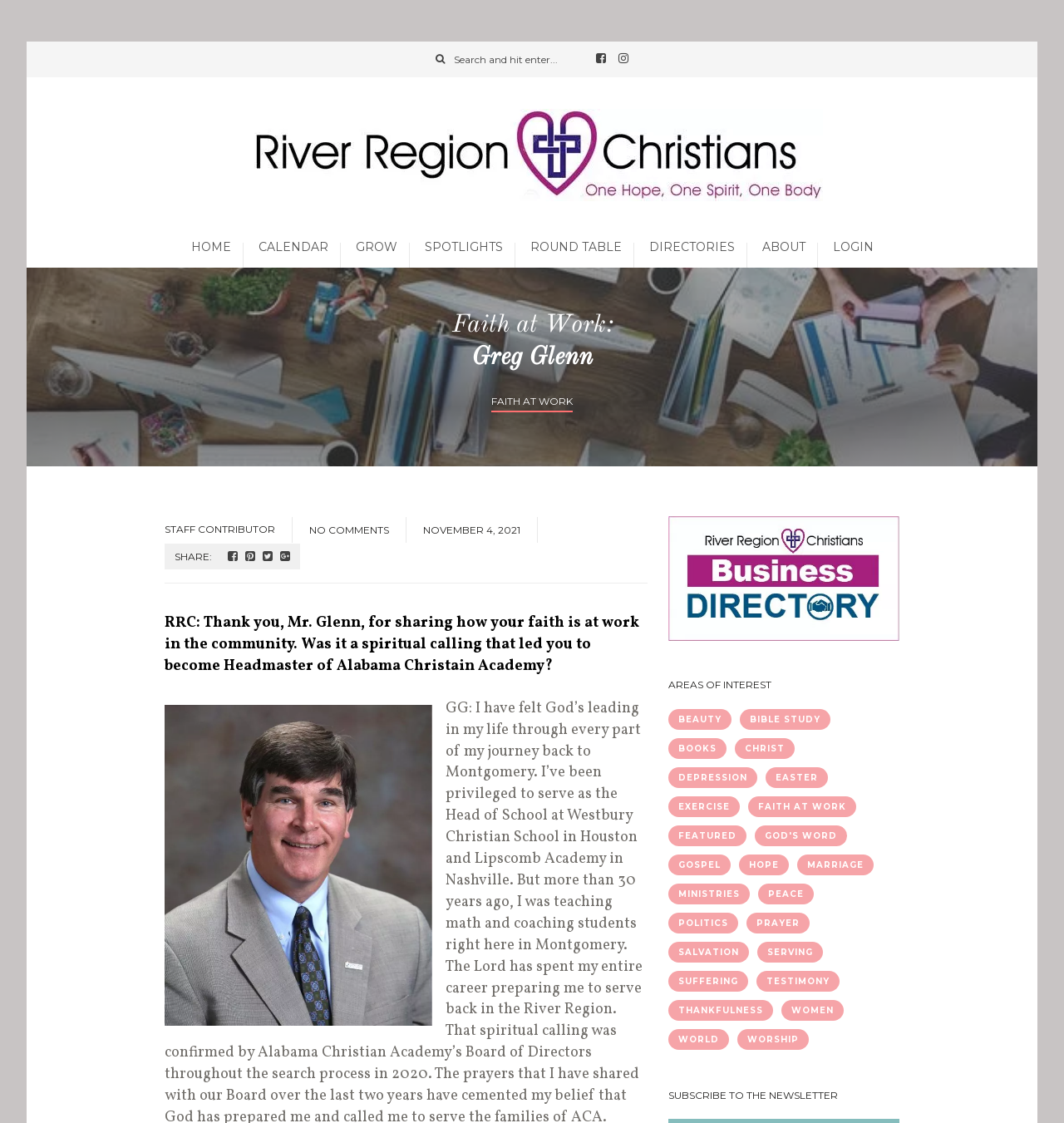Based on the image, provide a detailed response to the question:
What is the date of the article?

I found the answer by looking at the StaticText with the text 'NOVEMBER 4, 2021' which is located near the top of the webpage, indicating that it is the date of the article.